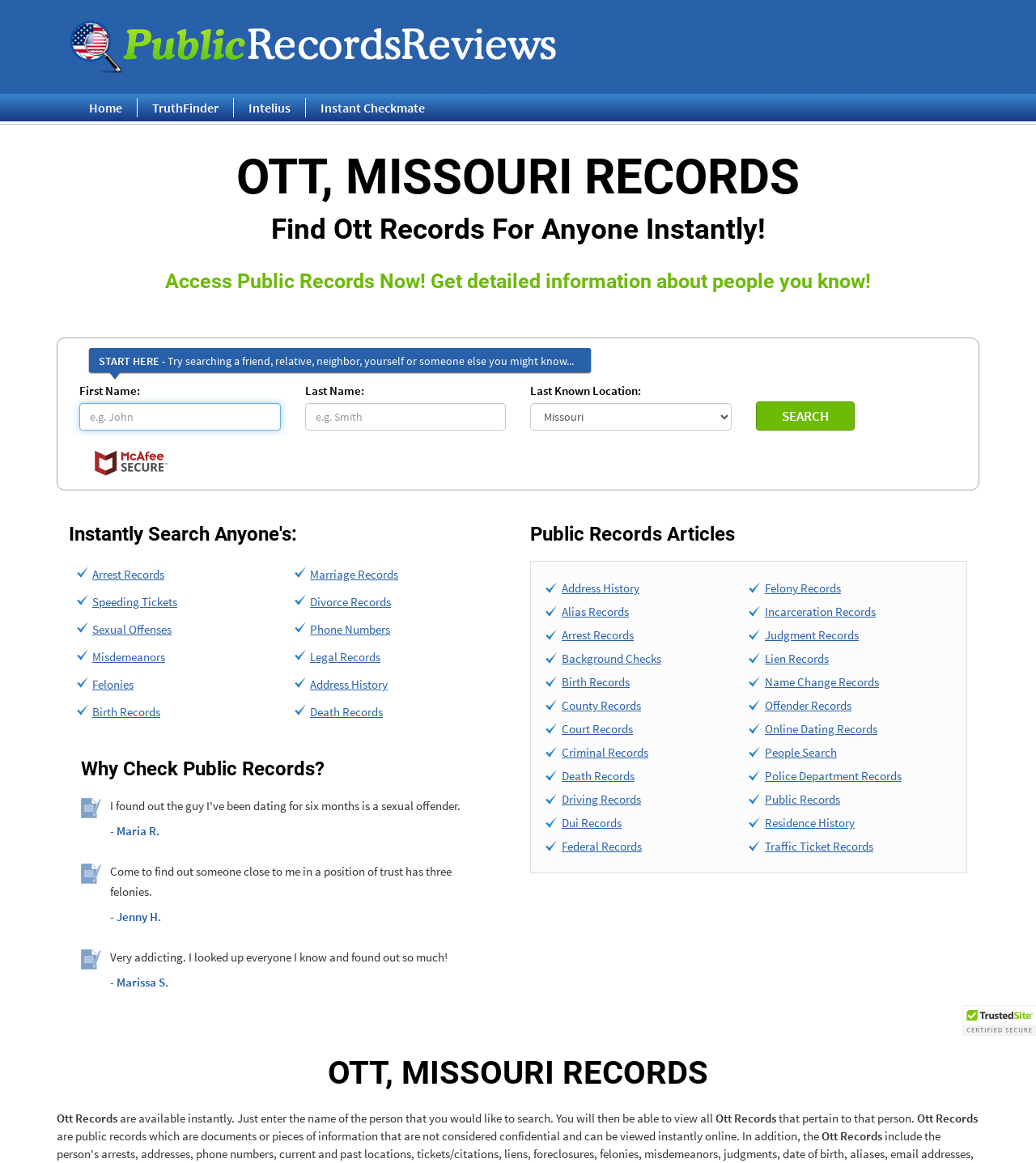Explain in detail what is displayed on the webpage.

This webpage is focused on providing access to public records in Ott, Missouri. At the top, there is a heading "OTT, MISSOURI RECORDS" and a link "public record reviews" with an accompanying image. Below this, there are four links to different websites: "Home", "TruthFinder", "Intelius", and "Instant Checkmate". 

The main content of the page is divided into two sections. On the left, there is a search form with fields for first name, last name, and last known location. Above the form, there is a heading "Access Public Records Now!" and a prompt to start searching. Below the form, there is a button to "SEARCH" and a link to "McAfee Secured" with an accompanying image.

On the right, there are several sections of links and text. The first section has a heading "Instantly Search Anyone's:" and lists various types of records that can be searched, including arrest records, speeding tickets, and birth records. Below this, there are three testimonials from users who have used the service to find out information about people they know.

Further down, there is a section with a heading "Public Records Articles" and a list of links to different types of records, including address history, alias records, and criminal records. At the very bottom of the page, there is a heading "OTT, MISSOURI RECORDS" and a paragraph of text explaining that Ott records are public records that can be viewed instantly online.